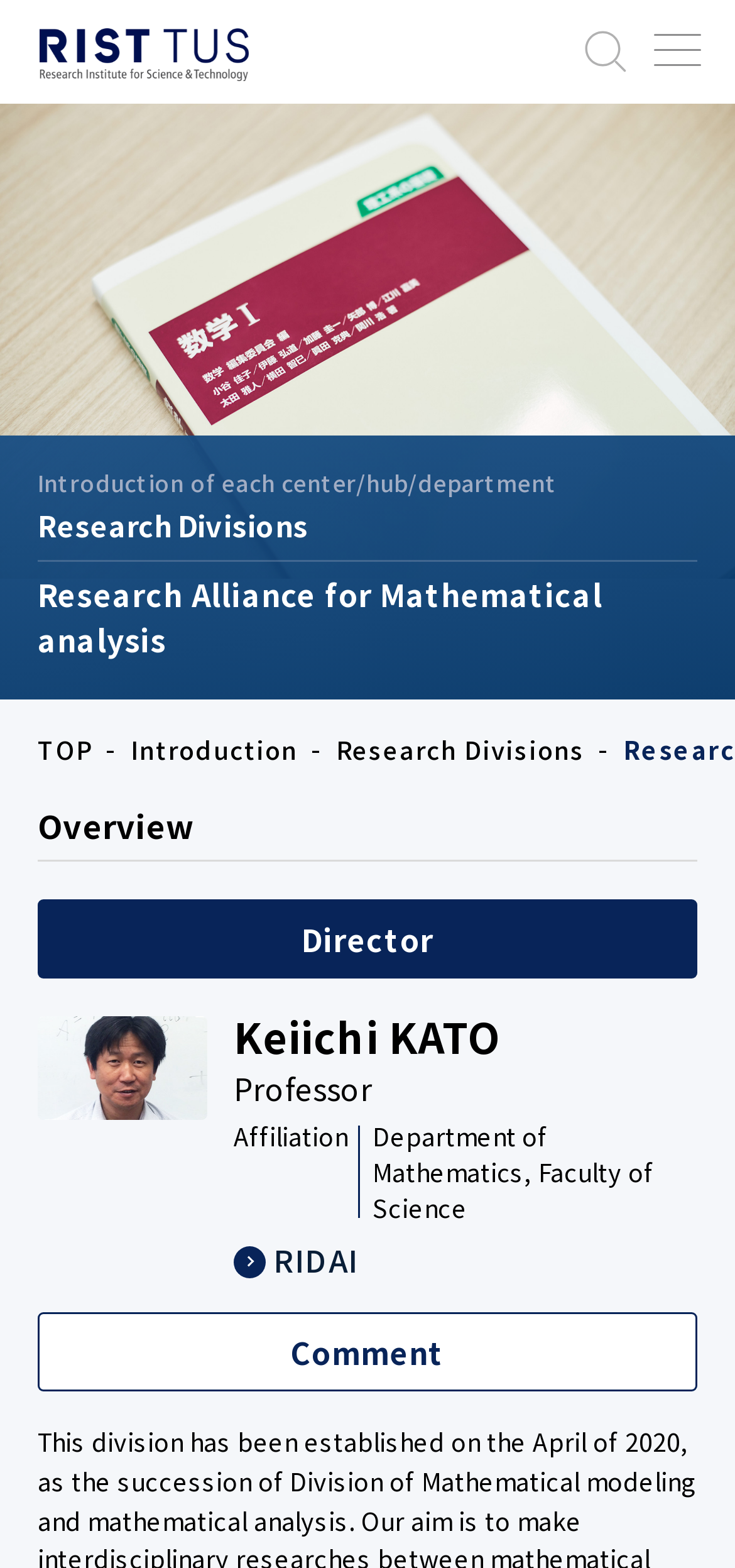What is the name of the research alliance?
Please provide a comprehensive answer based on the details in the screenshot.

I found the answer by looking at the heading element with the text 'Research Alliance for Mathematical analysis' which is located at the top of the webpage.